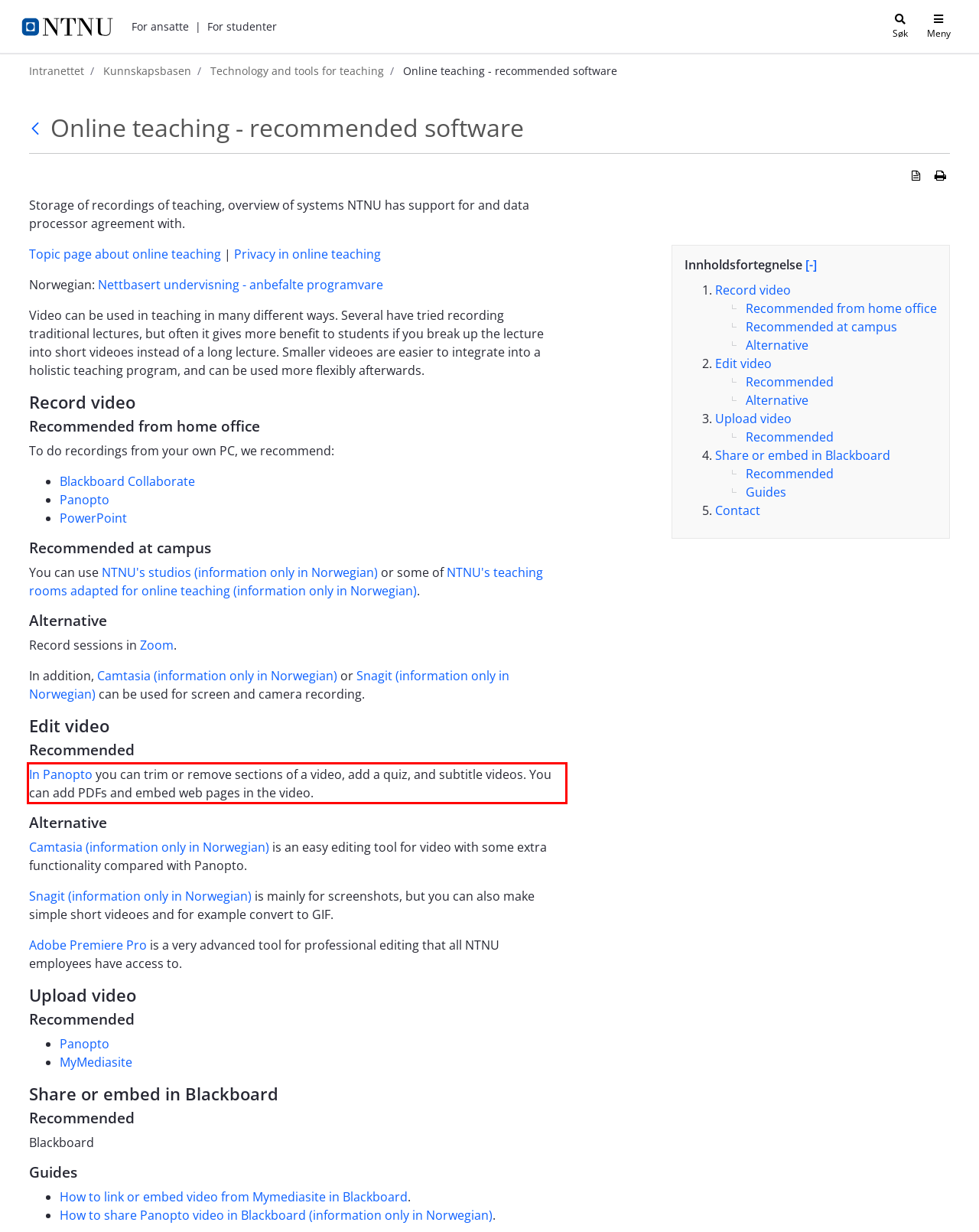Please look at the webpage screenshot and extract the text enclosed by the red bounding box.

In Panopto you can trim or remove sections of a video, add a quiz, and subtitle videos. You can add PDFs and embed web pages in the video.